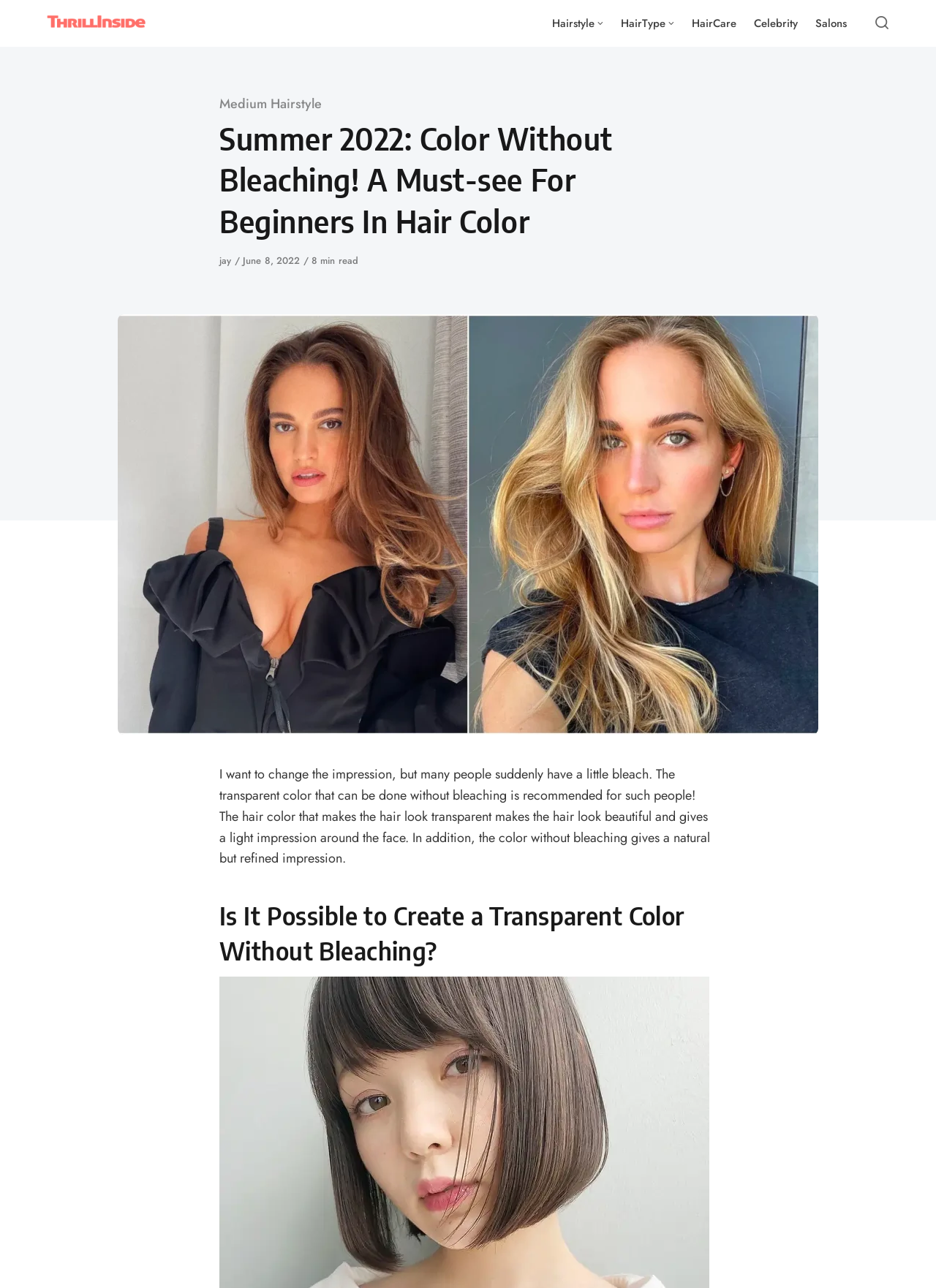Please provide the bounding box coordinate of the region that matches the element description: June 8, 2022. Coordinates should be in the format (top-left x, top-left y, bottom-right x, bottom-right y) and all values should be between 0 and 1.

[0.259, 0.197, 0.324, 0.208]